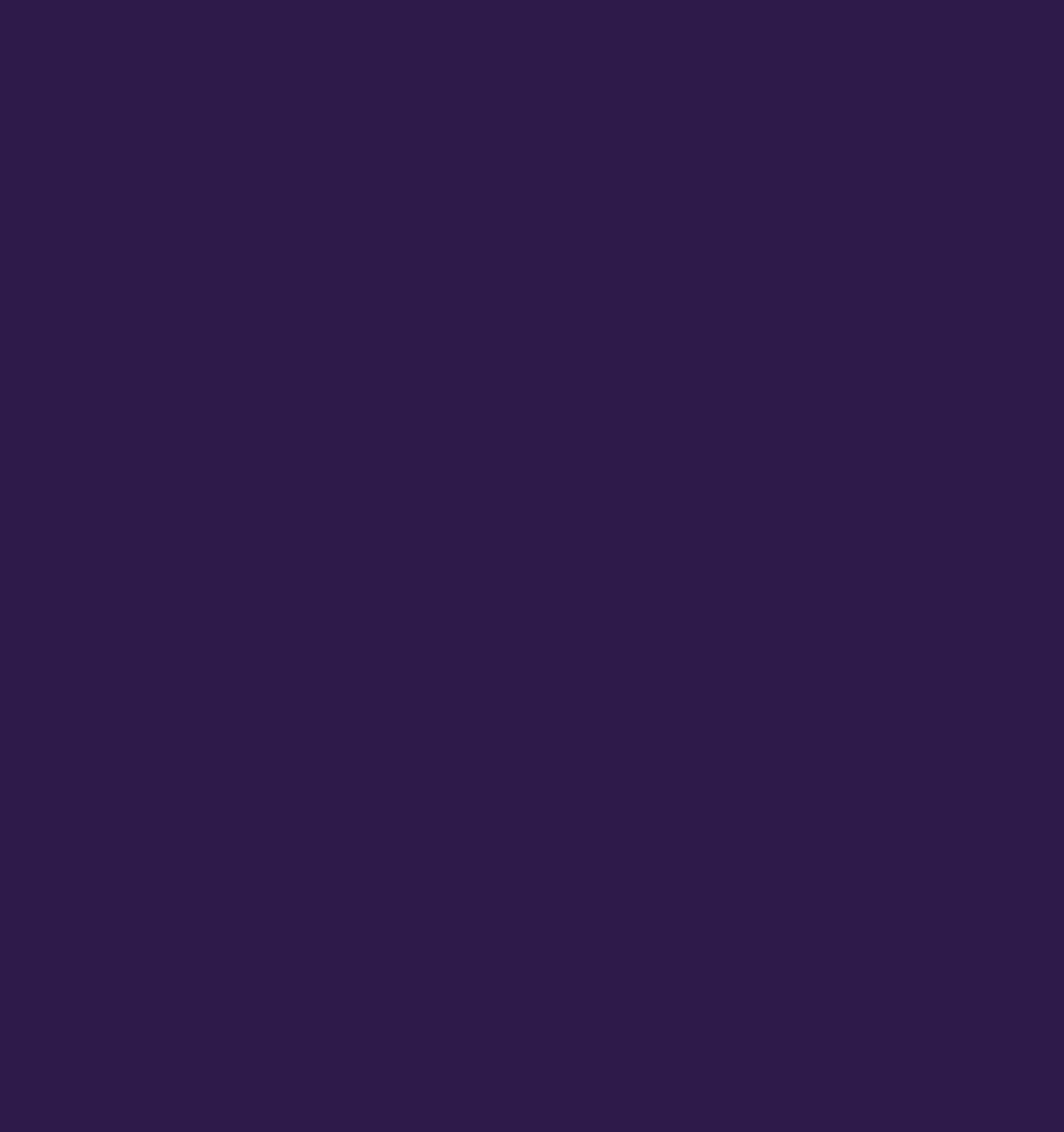What is the copyright year of the website?
Based on the image, provide a one-word or brief-phrase response.

2023